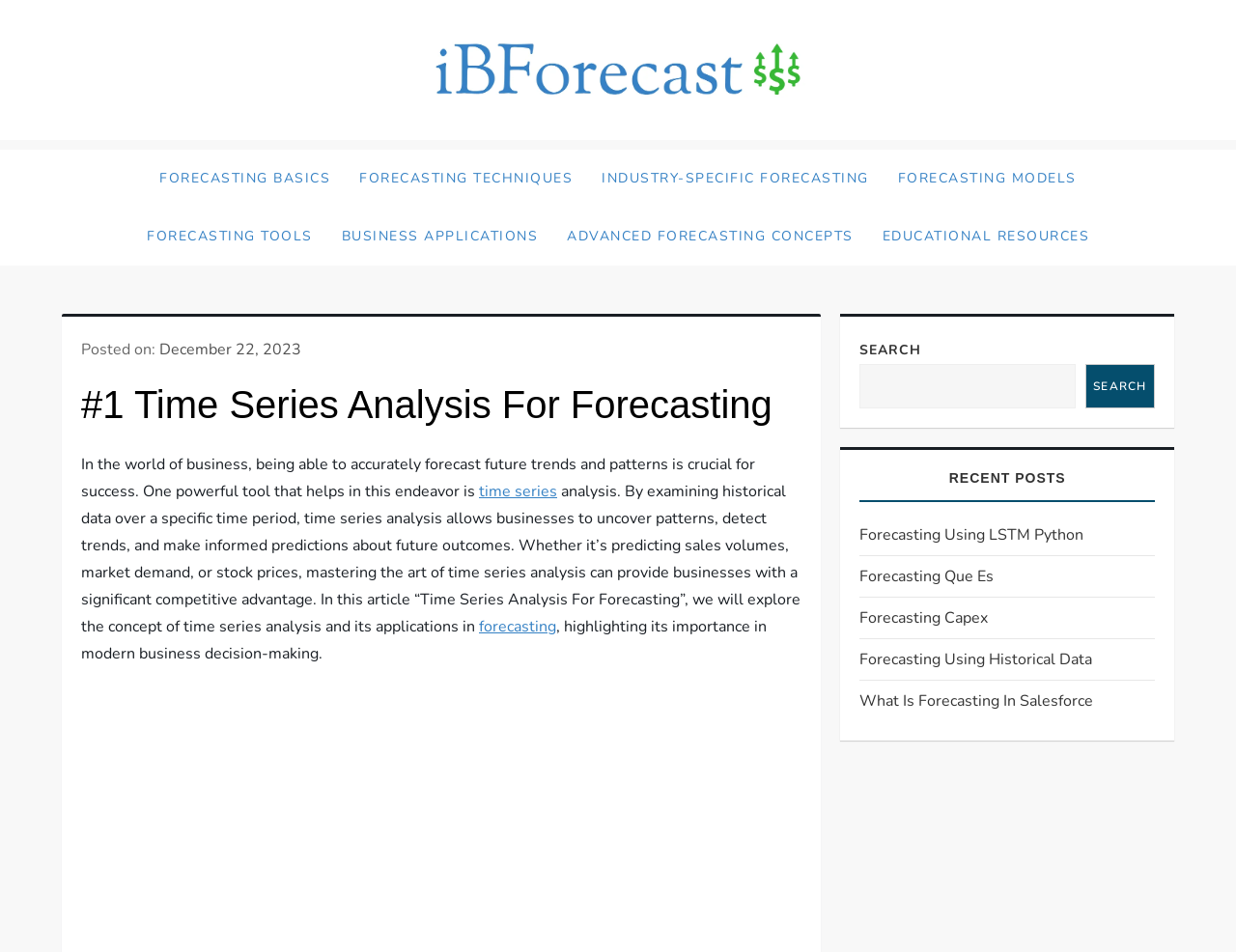Select the bounding box coordinates of the element I need to click to carry out the following instruction: "Click on the iBForecast Logo".

[0.279, 0.01, 0.721, 0.137]